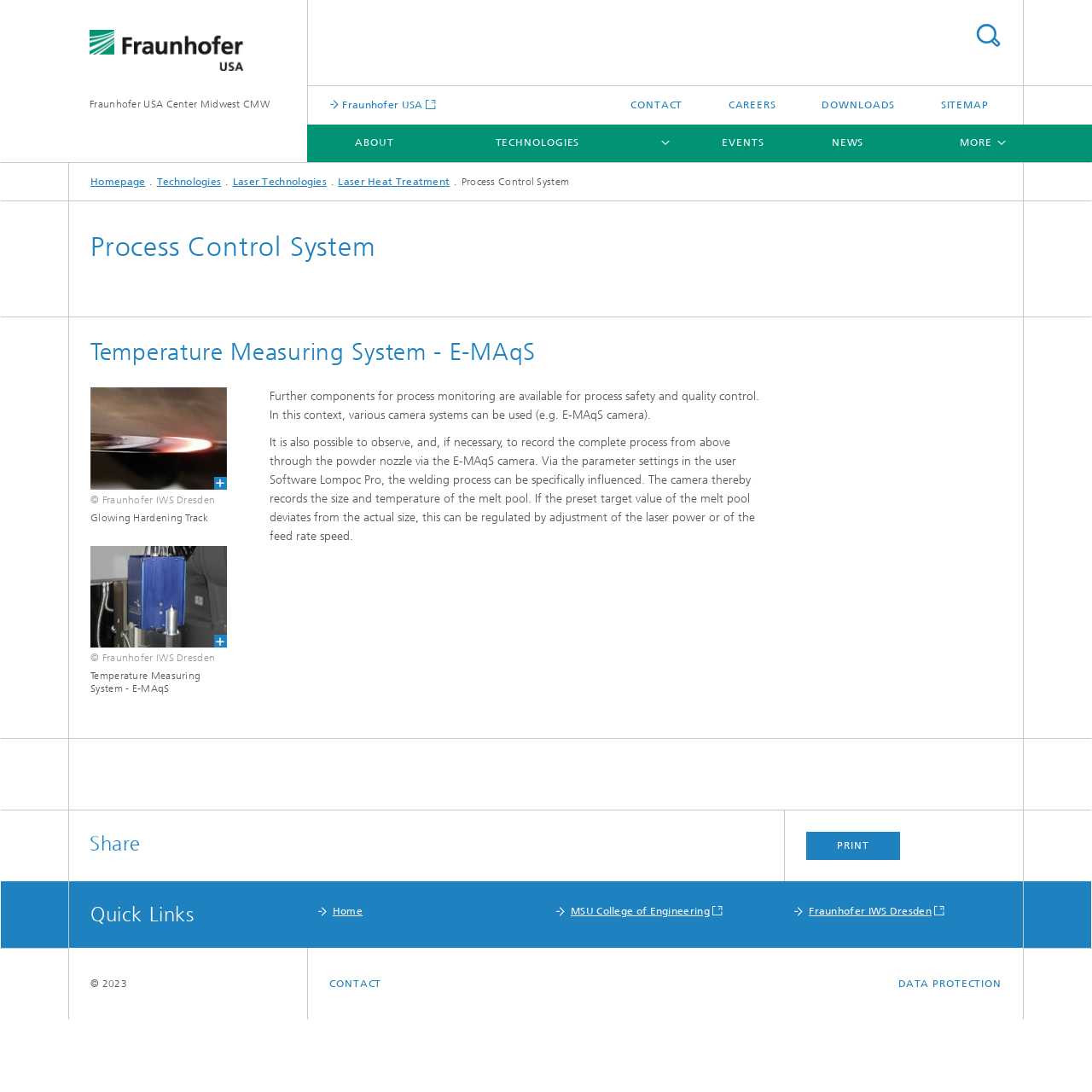Find the coordinates for the bounding box of the element with this description: "Fraunhofer USA Center Midwest CMW".

[0.082, 0.09, 0.247, 0.101]